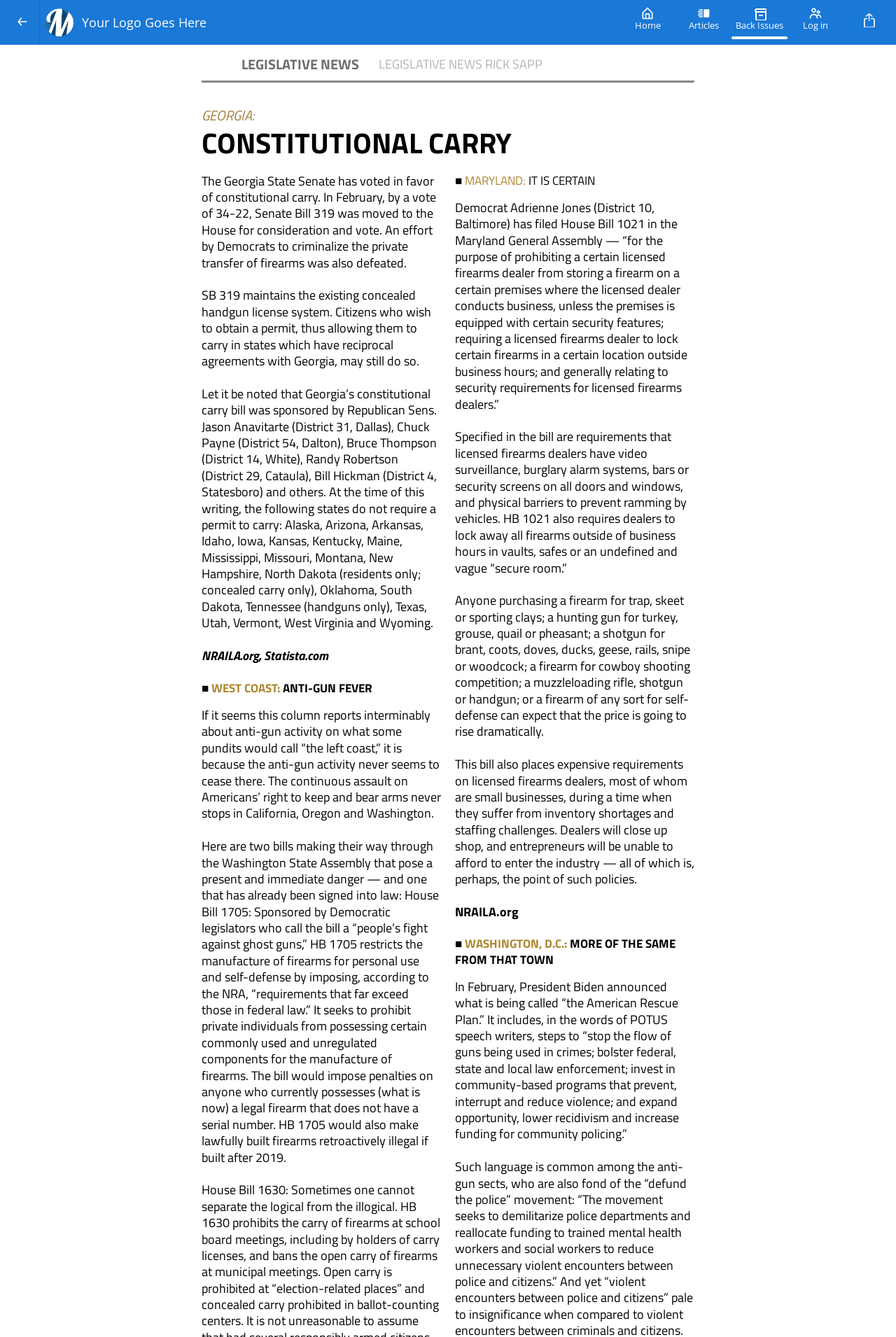Create a detailed description of the webpage's content and layout.

This webpage appears to be a news article or blog post focused on legislative news and updates related to gun laws and Second Amendment rights. 

At the top of the page, there is a logo and a navigation menu with links to "Home", "Articles", "Back Issues", and "Log in". 

Below the navigation menu, there is a heading that reads "LEGISLATIVE NEWS" followed by a subheading "GEORGIA: CONSTITUTIONAL CARRY". The article discusses the passage of Senate Bill 319 in Georgia, which maintains the existing concealed handgun license system while allowing citizens to carry firearms without a permit. The article also mentions the sponsors of the bill and lists states that do not require a permit to carry.

The next section of the article is titled "WEST COAST: ANTI-GUN FEVER" and discusses anti-gun activity in California, Oregon, and Washington. It specifically mentions two bills in the Washington State Assembly that pose a threat to gun owners' rights.

The article then moves on to discuss legislative updates in Maryland, where a bill has been filed that would impose strict security requirements on licensed firearms dealers. The article argues that this bill would drive up the cost of firearms and potentially put small businesses out of operation.

The final section of the article is titled "WASHINGTON, D.C.: MORE OF THE SAME FROM THAT TOWN" and discusses President Biden's "American Rescue Plan", which includes steps to reduce gun violence and increase funding for community policing.

On the right side of the page, there are several thumbnail images with captions, including "TRADE-OFFS", "SPRINGFIELD ARMORY", "DAD'S DERRINGER", and others. These images appear to be related to firearms or gun culture.